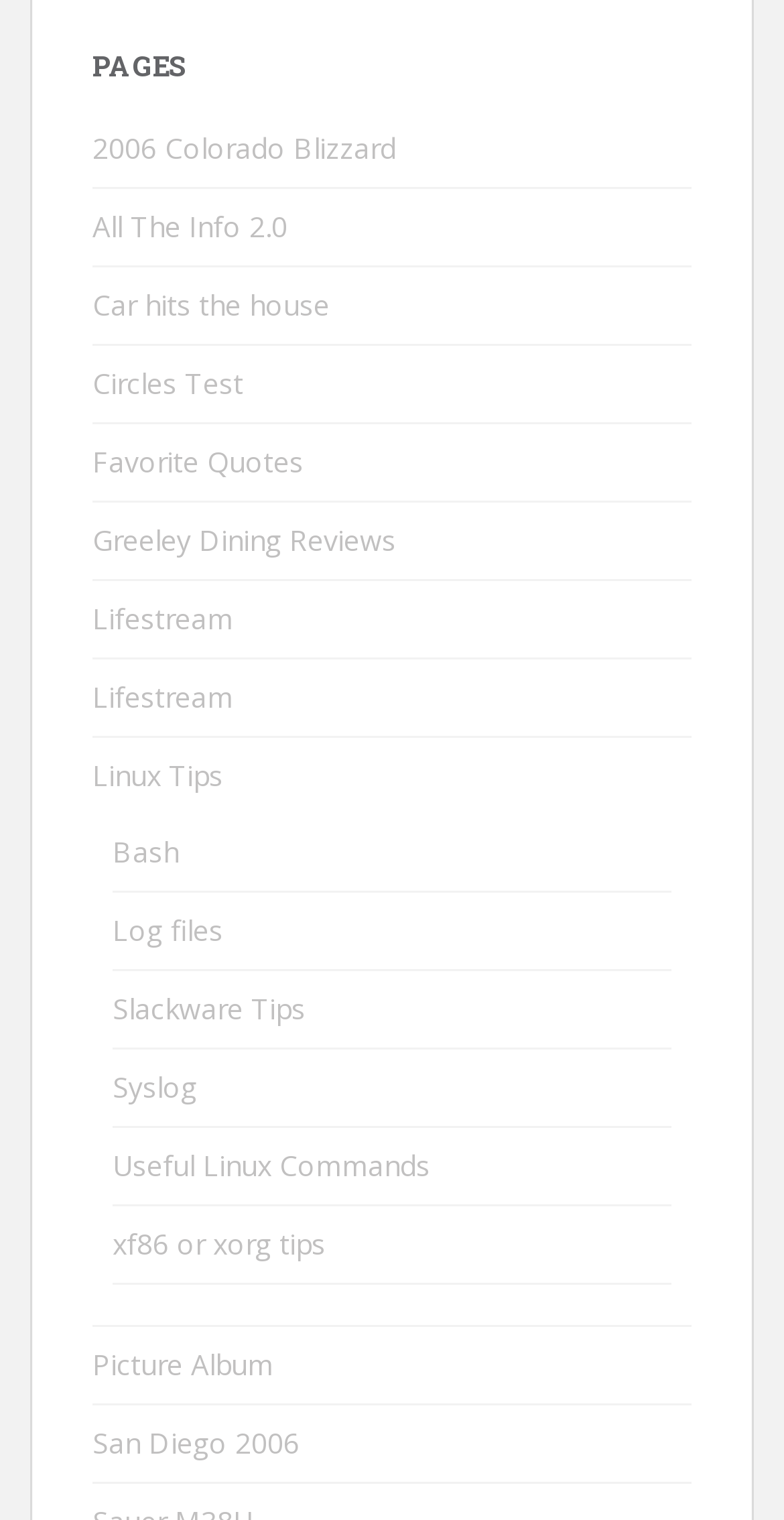Please locate the bounding box coordinates of the region I need to click to follow this instruction: "Explore Picture Album".

[0.118, 0.885, 0.349, 0.91]